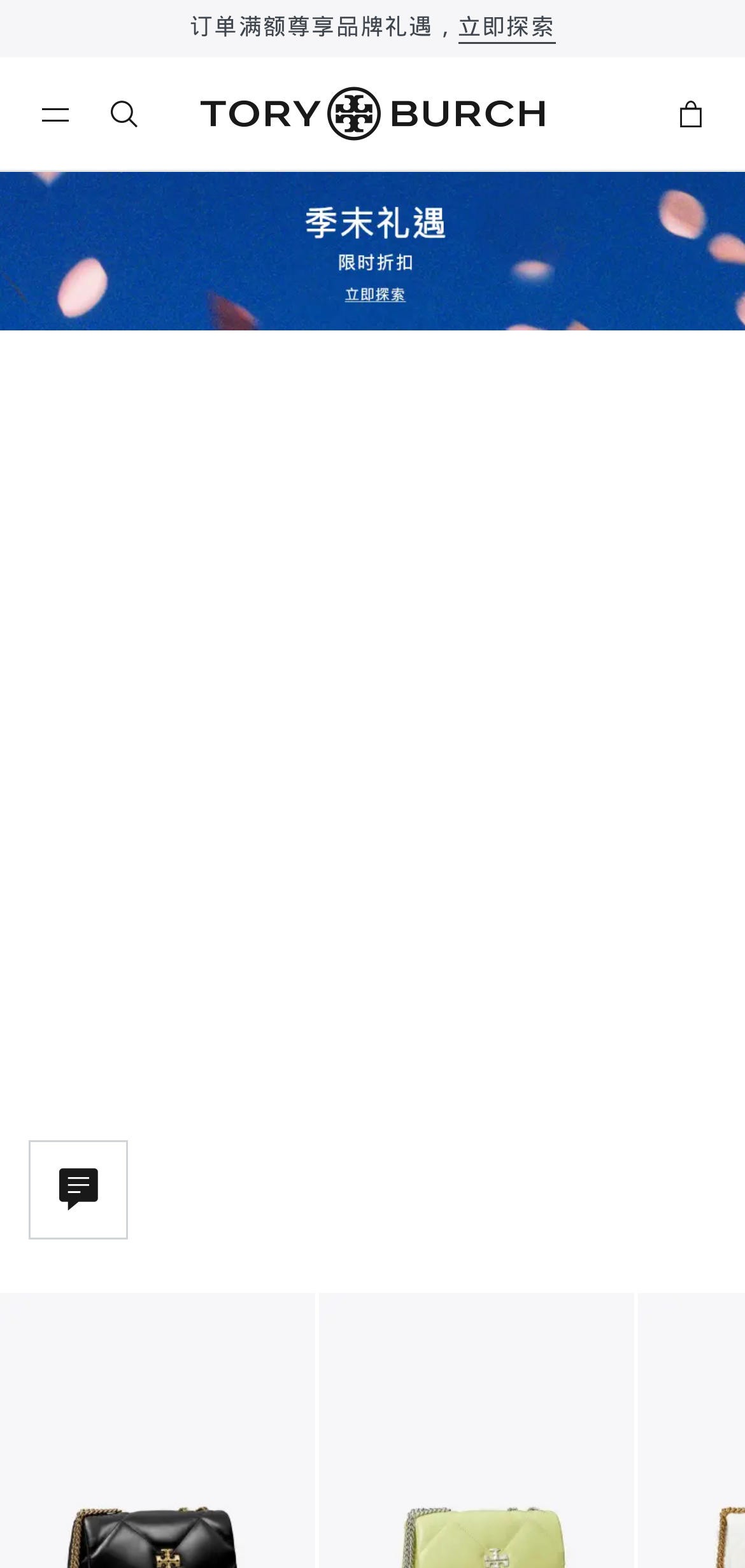How many links are on the top of the webpage?
Based on the image, give a one-word or short phrase answer.

5